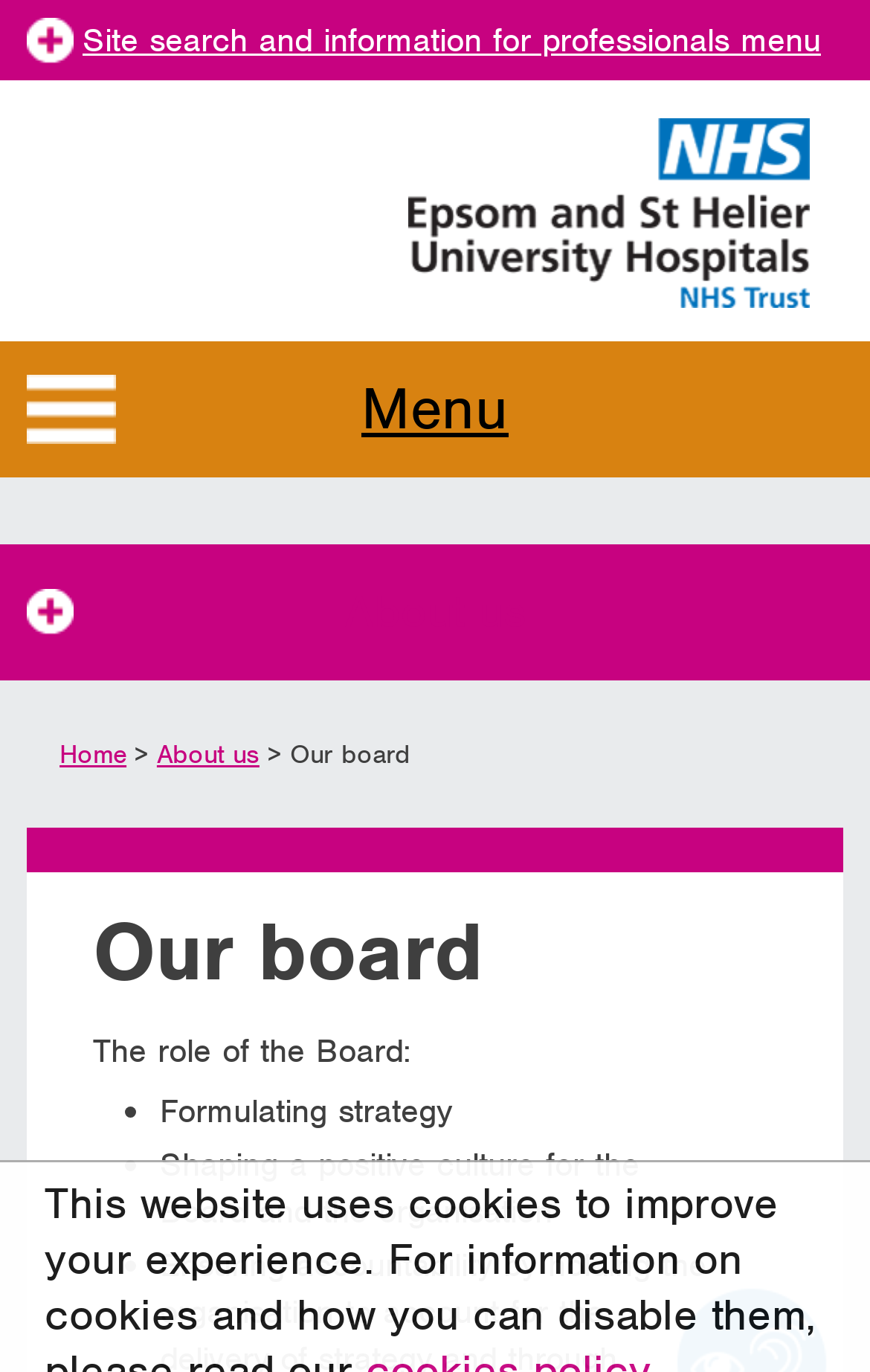Bounding box coordinates are specified in the format (top-left x, top-left y, bottom-right x, bottom-right y). All values are floating point numbers bounded between 0 and 1. Please provide the bounding box coordinate of the region this sentence describes: Home

[0.068, 0.536, 0.145, 0.562]